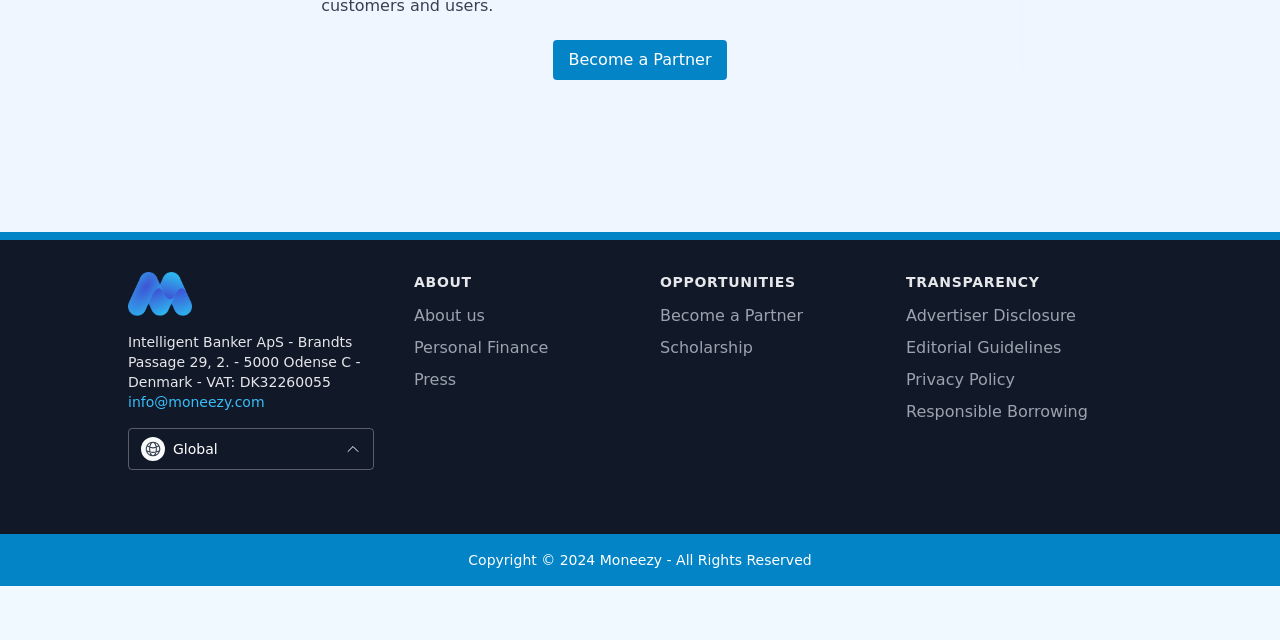Predict the bounding box of the UI element based on the description: "About us". The coordinates should be four float numbers between 0 and 1, formatted as [left, top, right, bottom].

[0.323, 0.469, 0.516, 0.519]